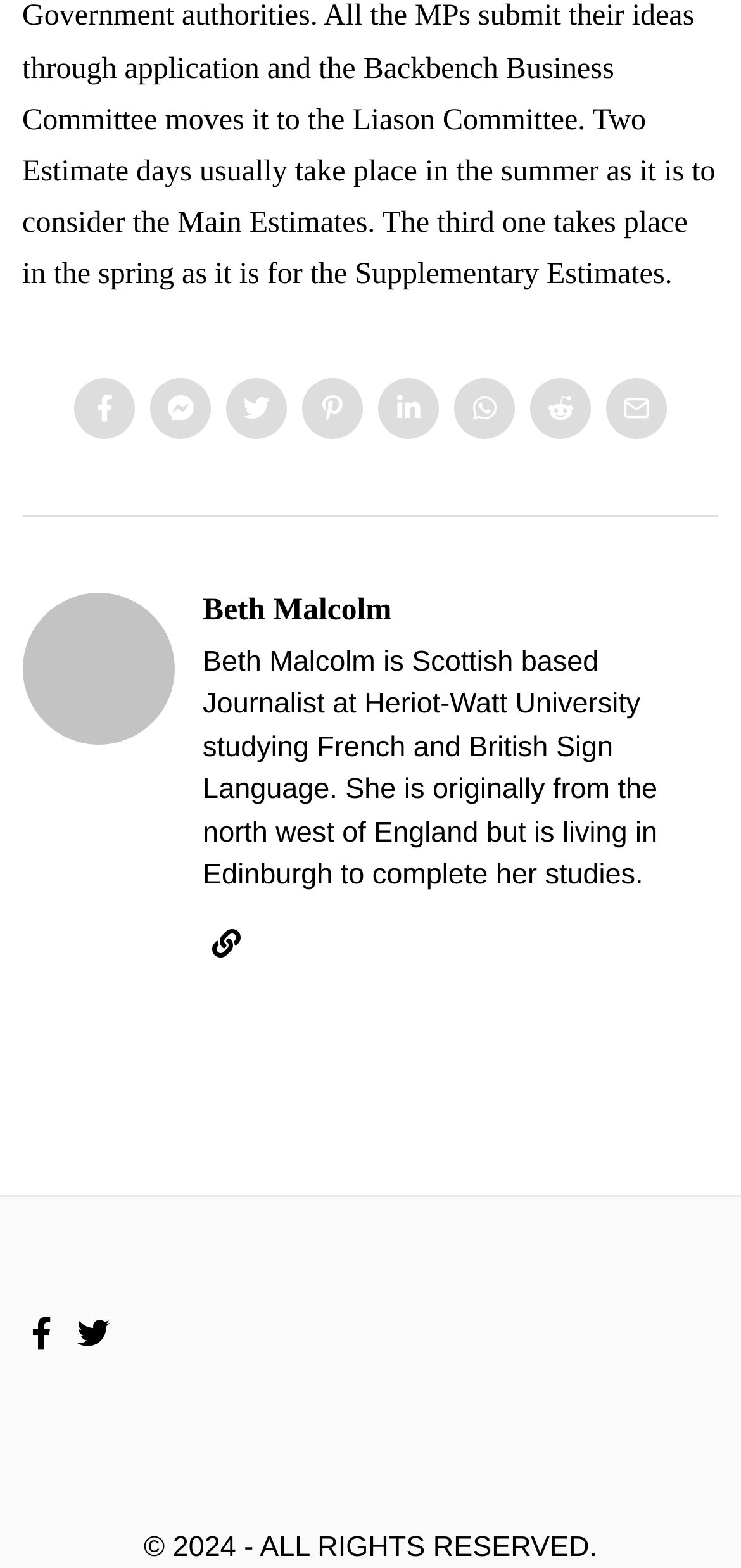What is Beth Malcolm's field of study?
Based on the image, answer the question with a single word or brief phrase.

French and British Sign Language